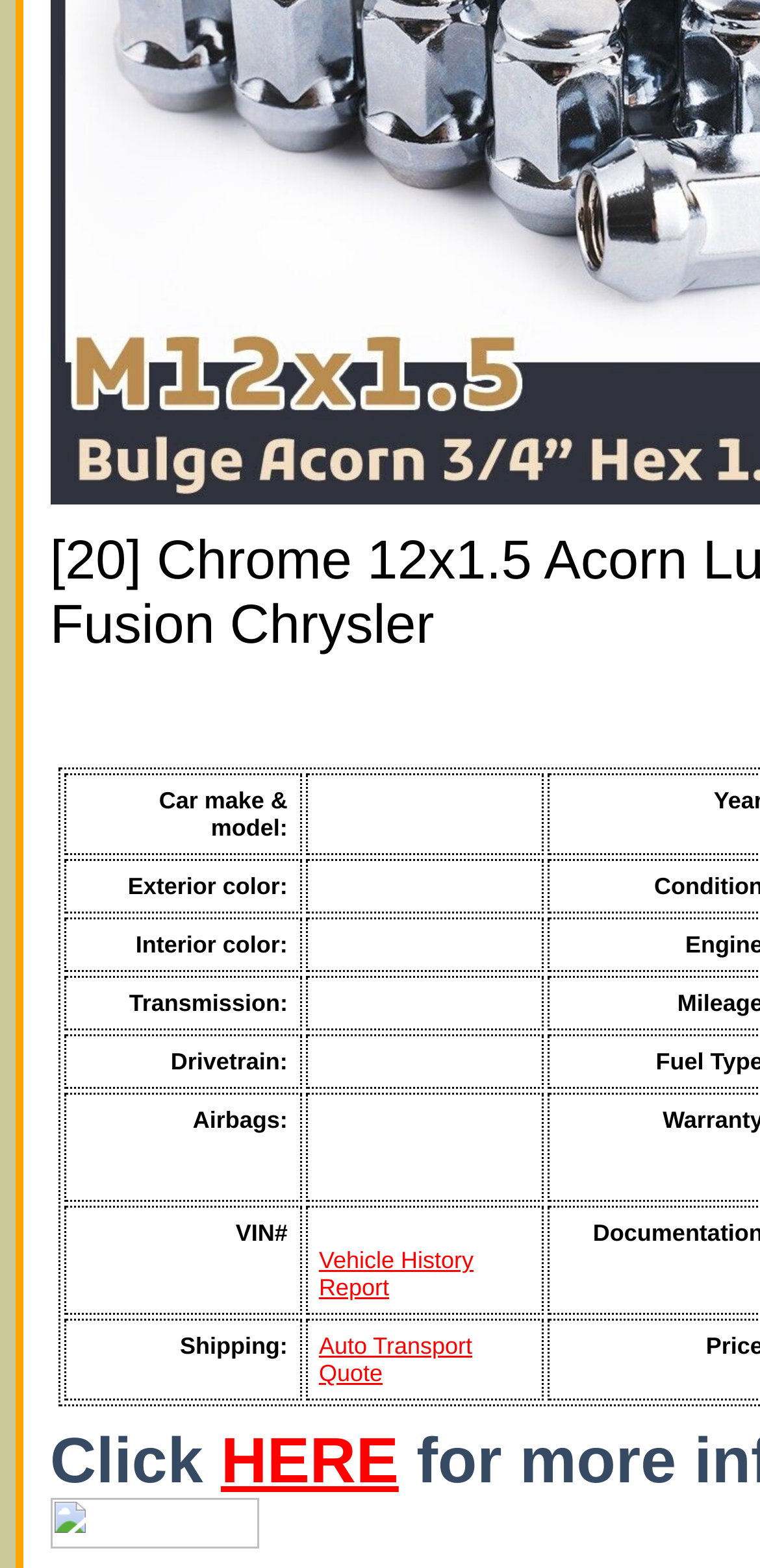What is the last field in the grid?
Please use the image to provide a one-word or short phrase answer.

Shipping